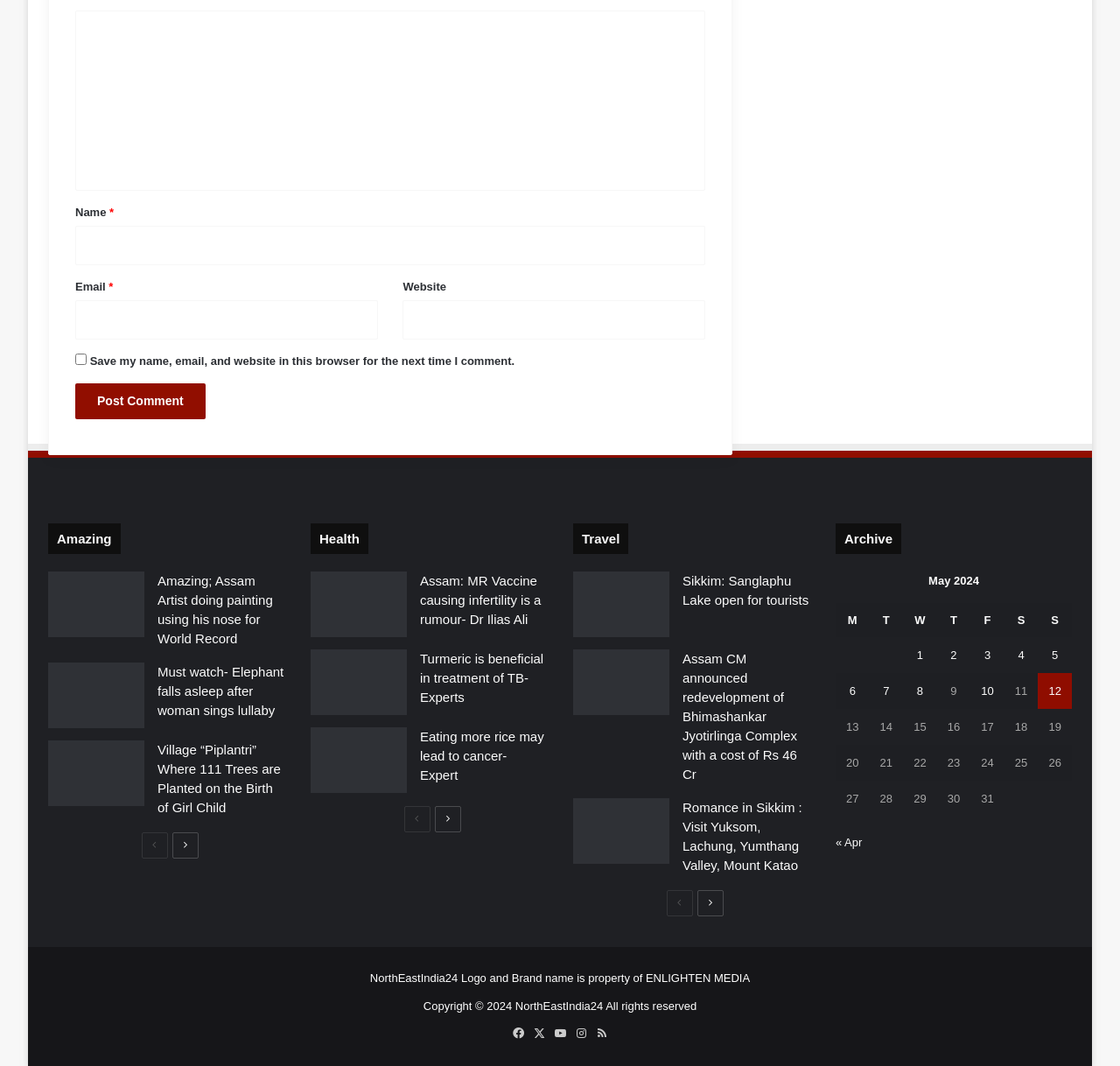Based on the image, provide a detailed and complete answer to the question: 
What type of content is displayed on this webpage?

The webpage contains multiple links with descriptive text, such as 'Amazing; Assam Artist doing painting using his nose for World Record' and 'Village “Piplantri” Where 111 Trees are Planted on the Birth of Girl Child'. This suggests that the webpage is displaying news articles or blog posts.